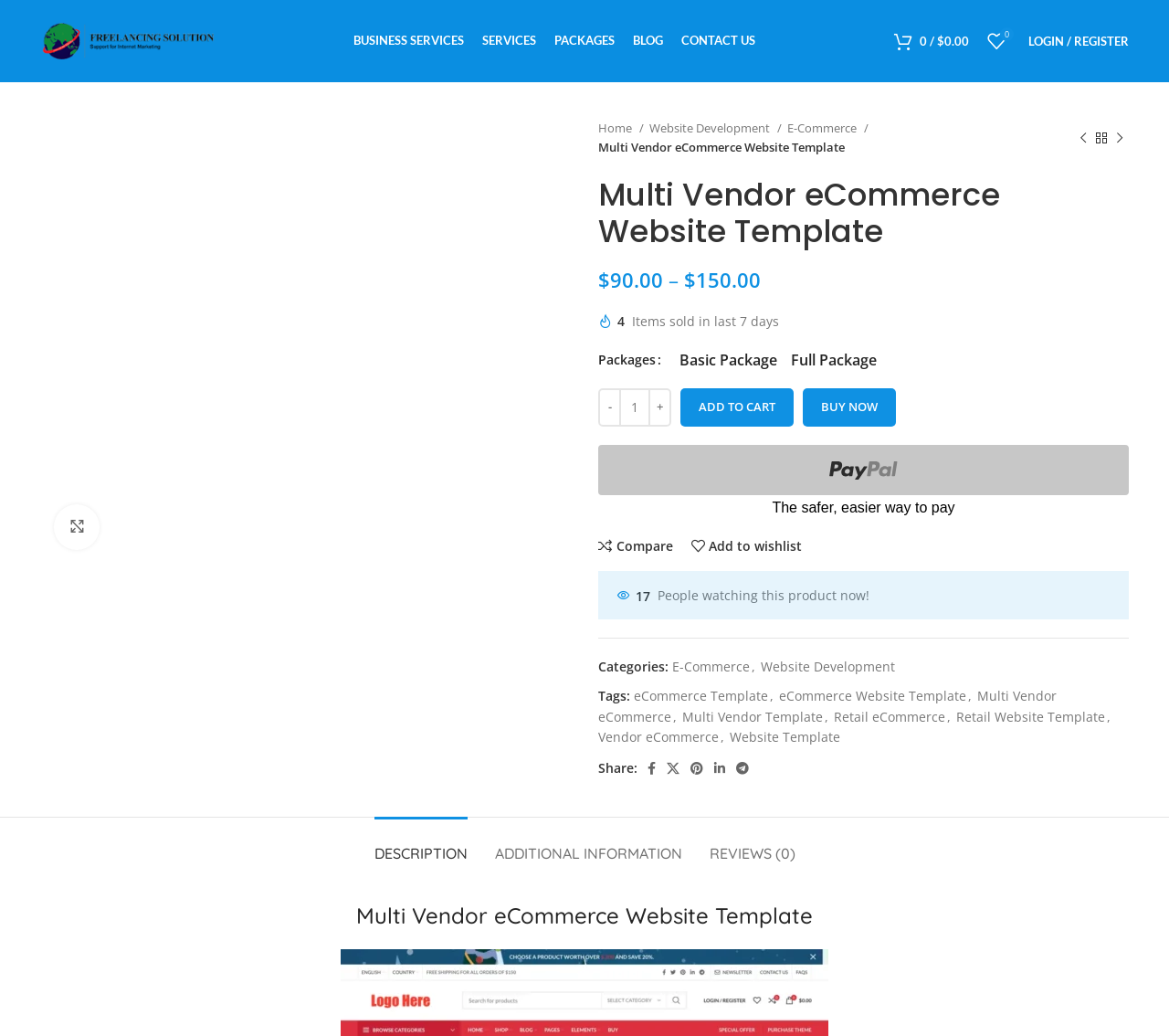Locate the bounding box coordinates of the area where you should click to accomplish the instruction: "Compare the product".

[0.512, 0.52, 0.575, 0.534]